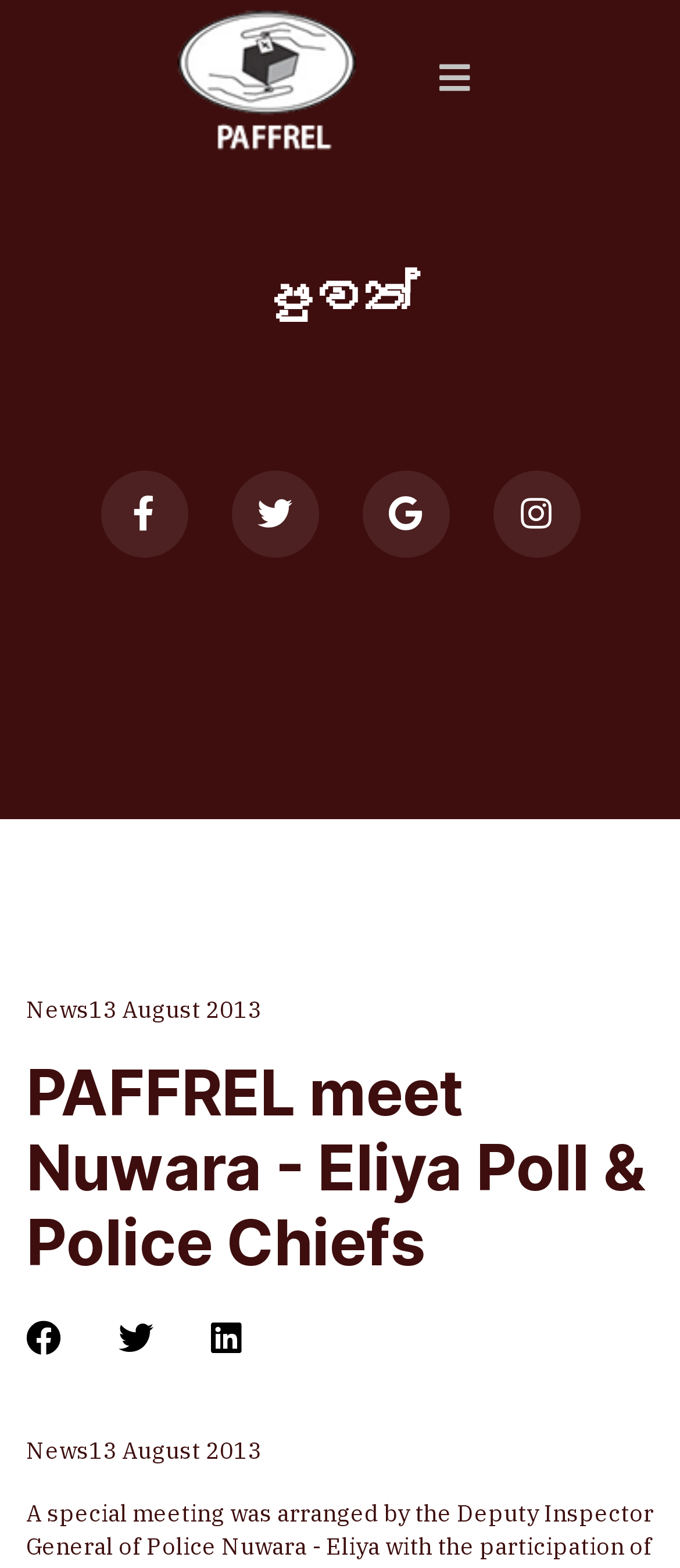Please specify the bounding box coordinates of the element that should be clicked to execute the given instruction: 'Read published news'. Ensure the coordinates are four float numbers between 0 and 1, expressed as [left, top, right, bottom].

[0.131, 0.634, 0.385, 0.655]